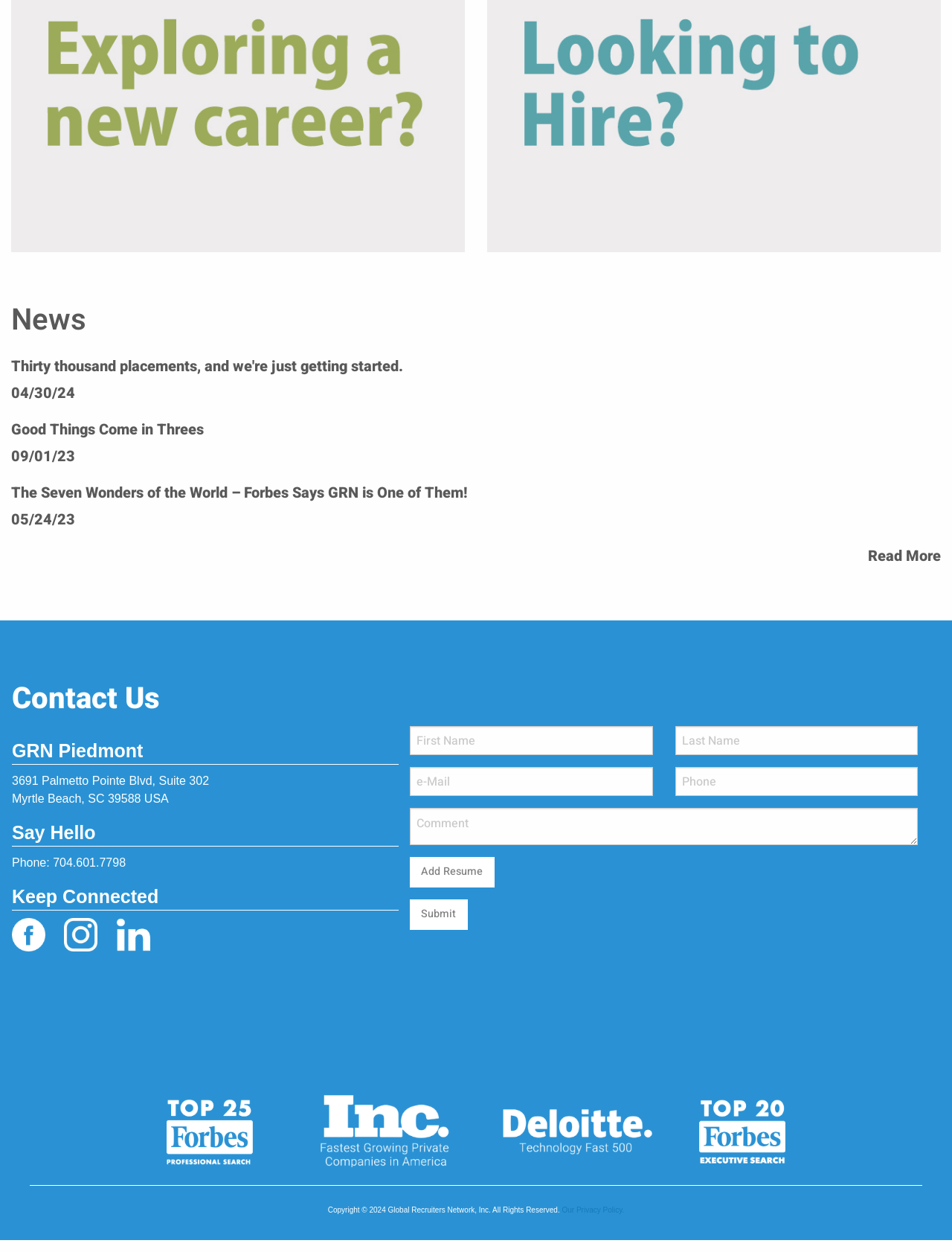Please identify the bounding box coordinates of the element I should click to complete this instruction: 'Contact FSCLA'. The coordinates should be given as four float numbers between 0 and 1, like this: [left, top, right, bottom].

None